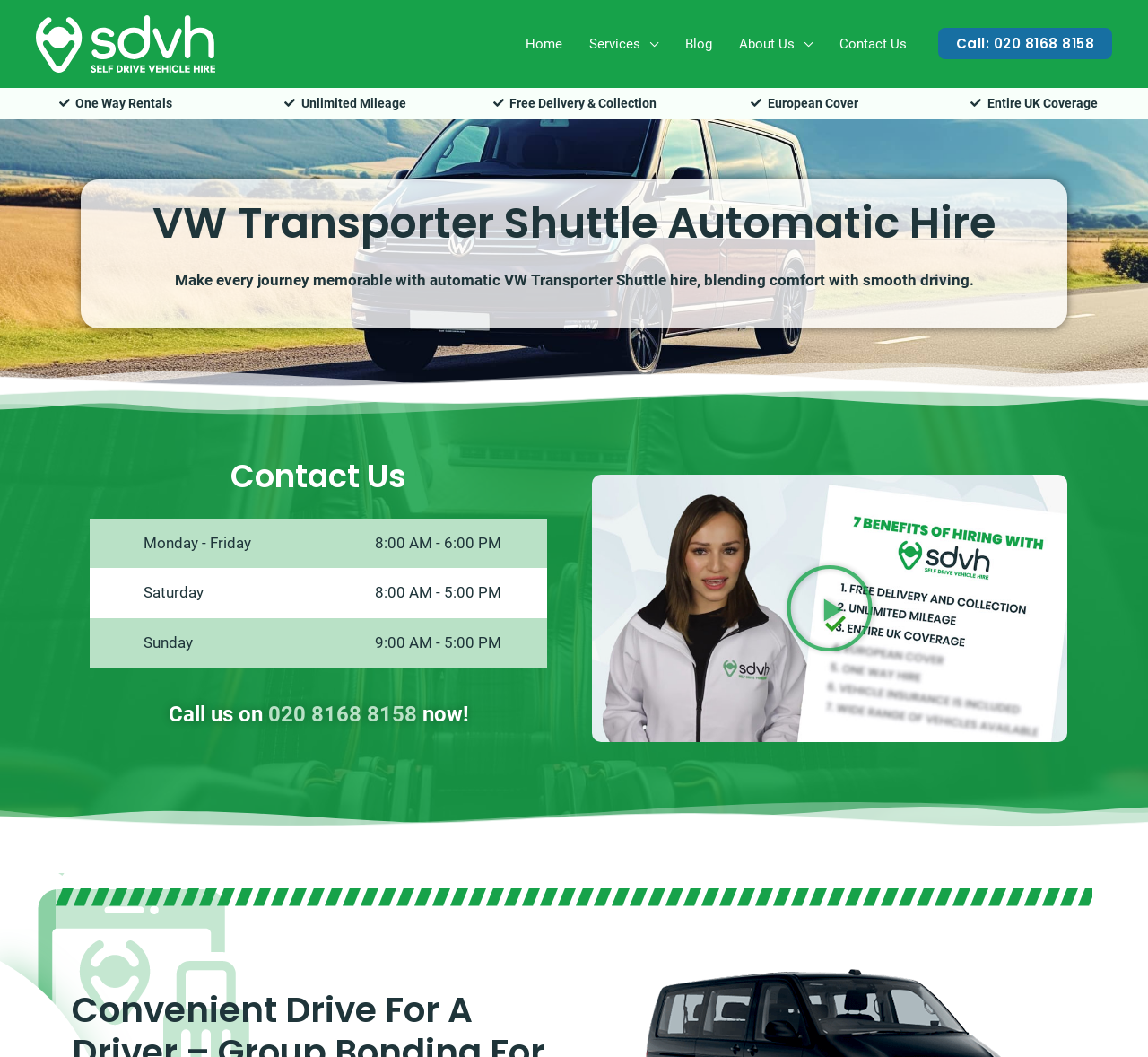Determine the bounding box coordinates for the HTML element mentioned in the following description: "Call: 020 8168 8158". The coordinates should be a list of four floats ranging from 0 to 1, represented as [left, top, right, bottom].

[0.817, 0.027, 0.969, 0.056]